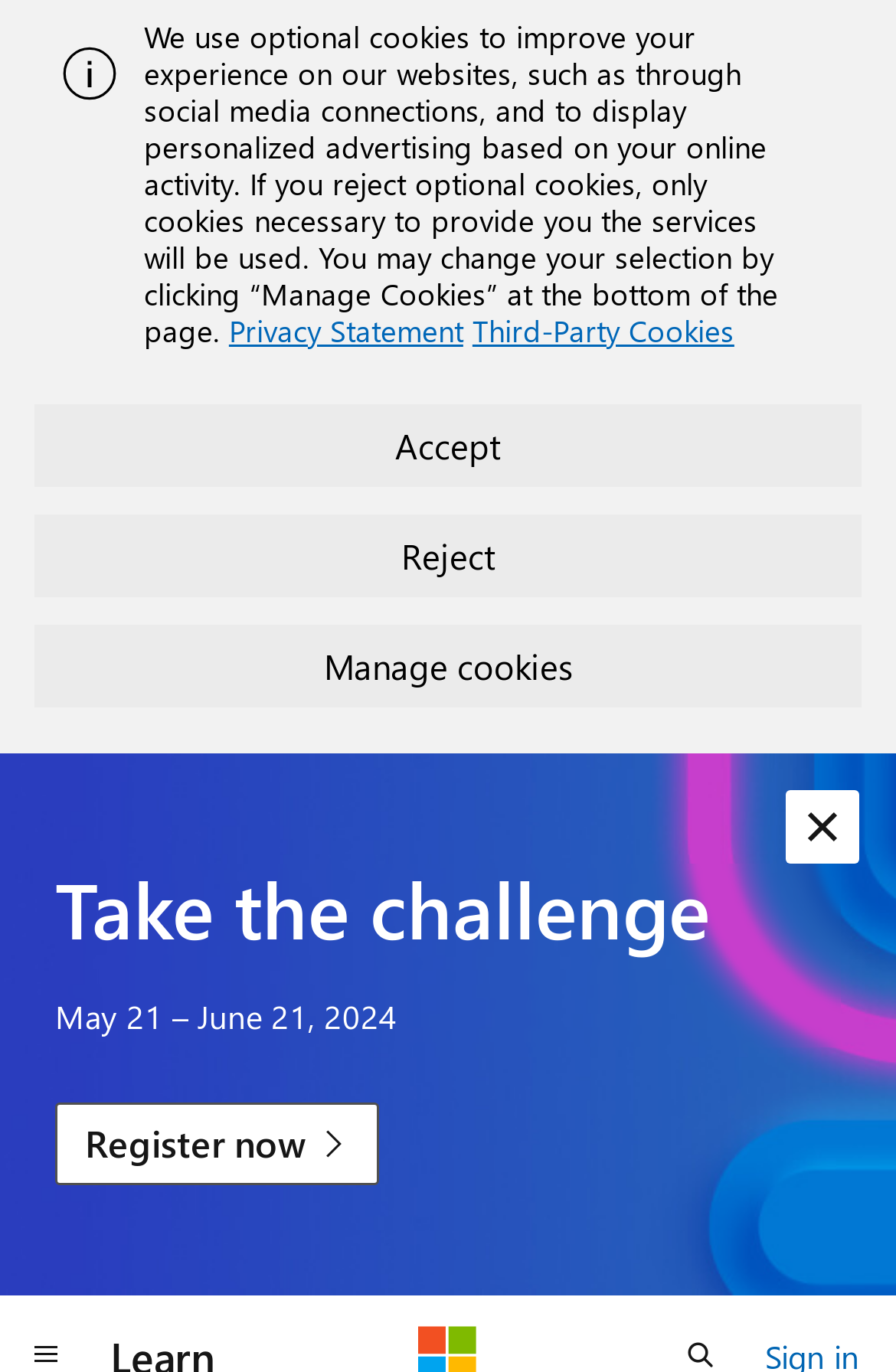What is the registration deadline for the challenge? Using the information from the screenshot, answer with a single word or phrase.

June 21, 2024